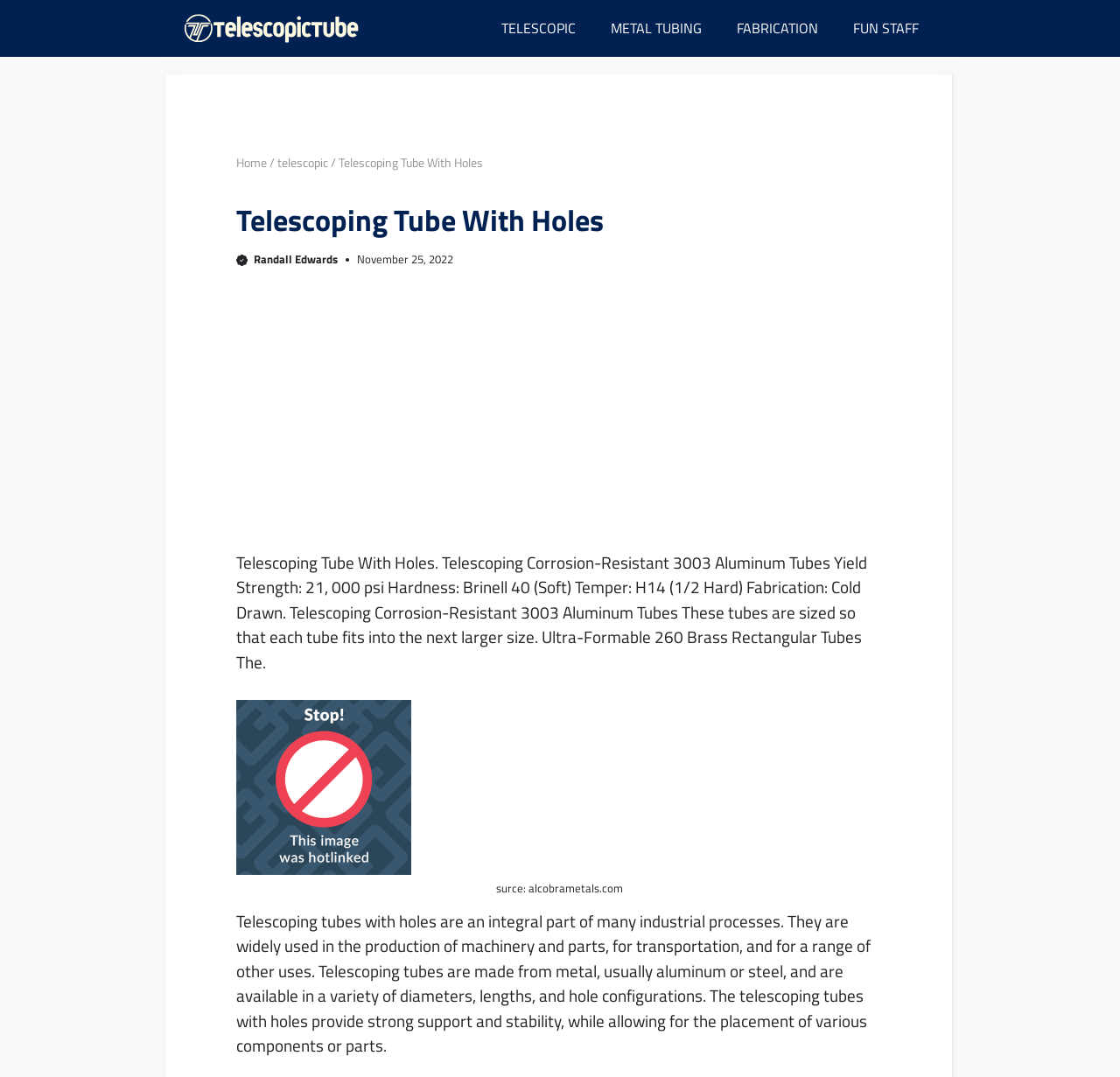Provide a short, one-word or phrase answer to the question below:
What is the yield strength of the telescoping tubes?

21,000 psi